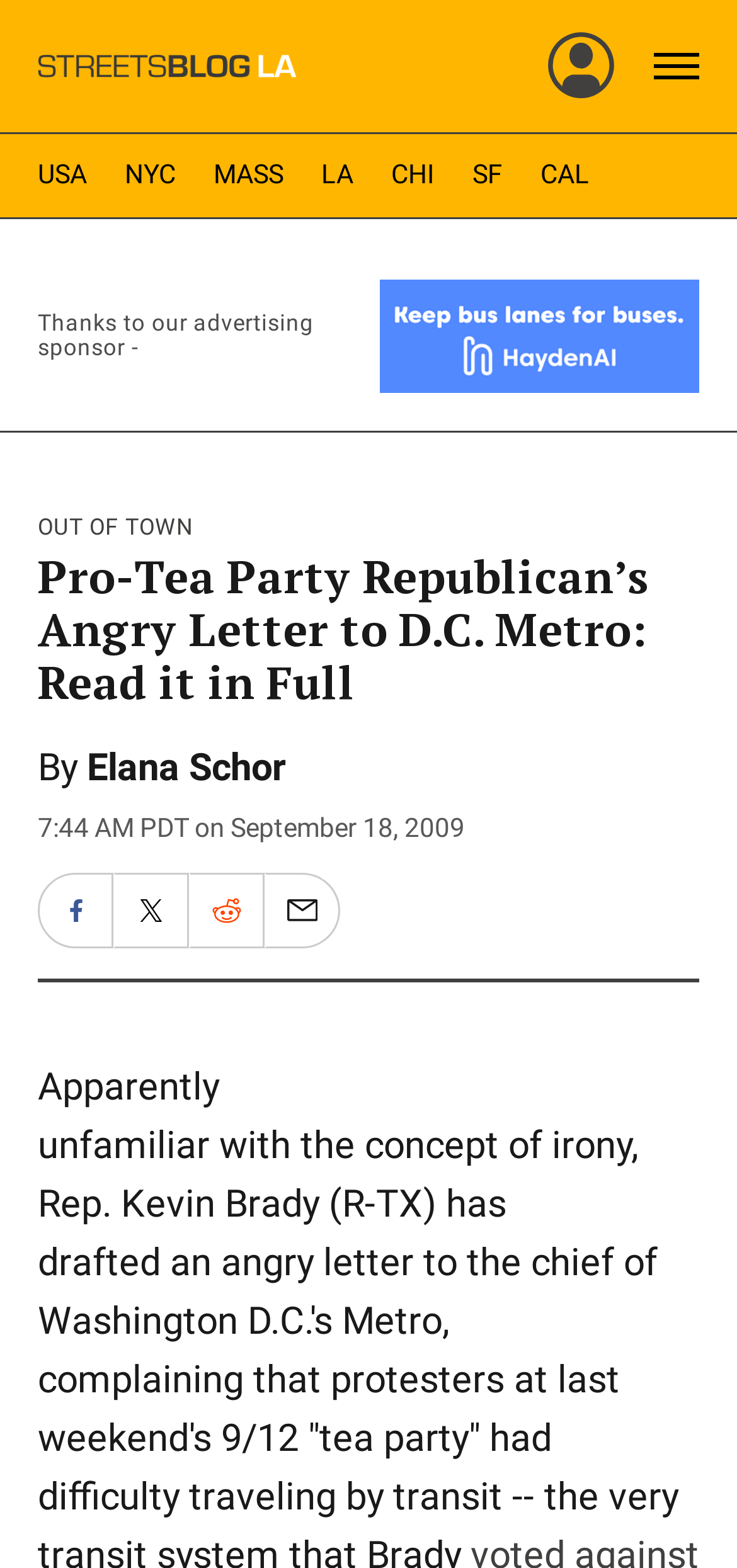Predict the bounding box coordinates of the area that should be clicked to accomplish the following instruction: "Open the menu". The bounding box coordinates should consist of four float numbers between 0 and 1, i.e., [left, top, right, bottom].

[0.887, 0.024, 0.949, 0.06]